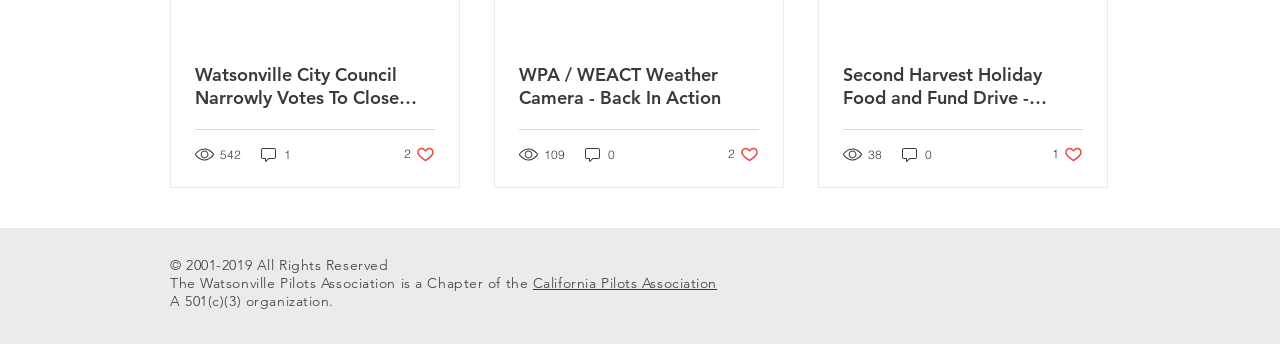Use a single word or phrase to answer the question:
How many views does the second post have?

109 views